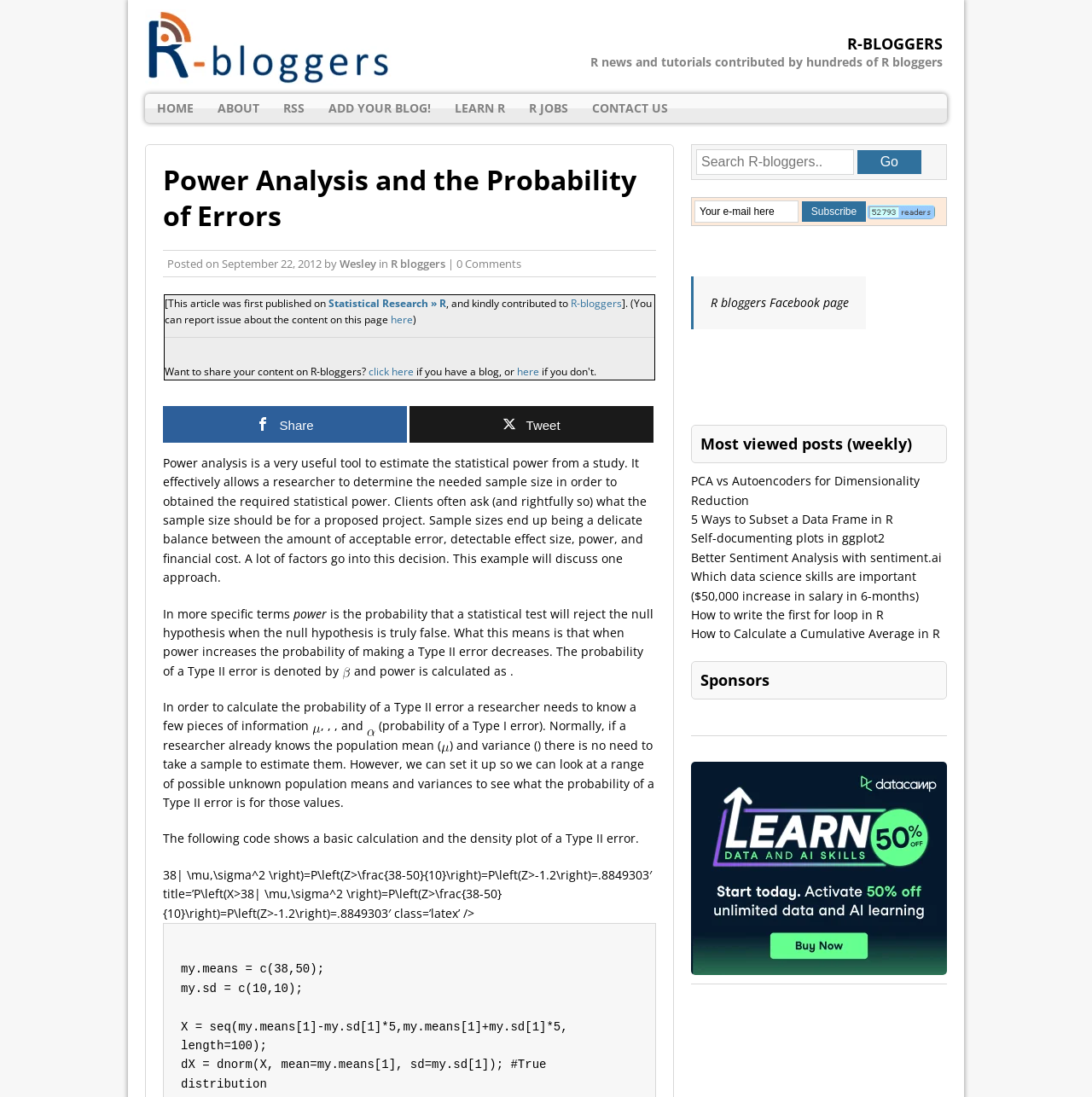Examine the image and give a thorough answer to the following question:
What is the name of the blogger who posted this article?

The blogger who posted this article is Wesley, as indicated by the text 'Posted on September 22, 2012 by Wesley'.